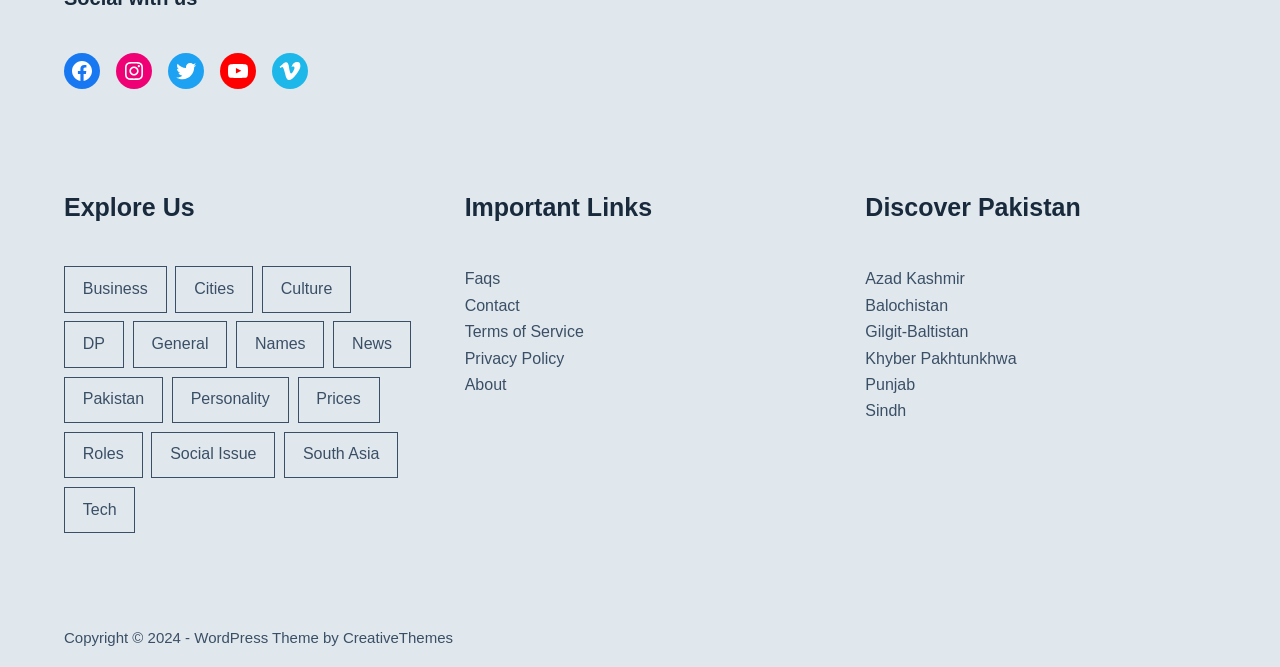Determine the bounding box coordinates for the area that should be clicked to carry out the following instruction: "Learn about CreativeThemes".

[0.268, 0.943, 0.354, 0.968]